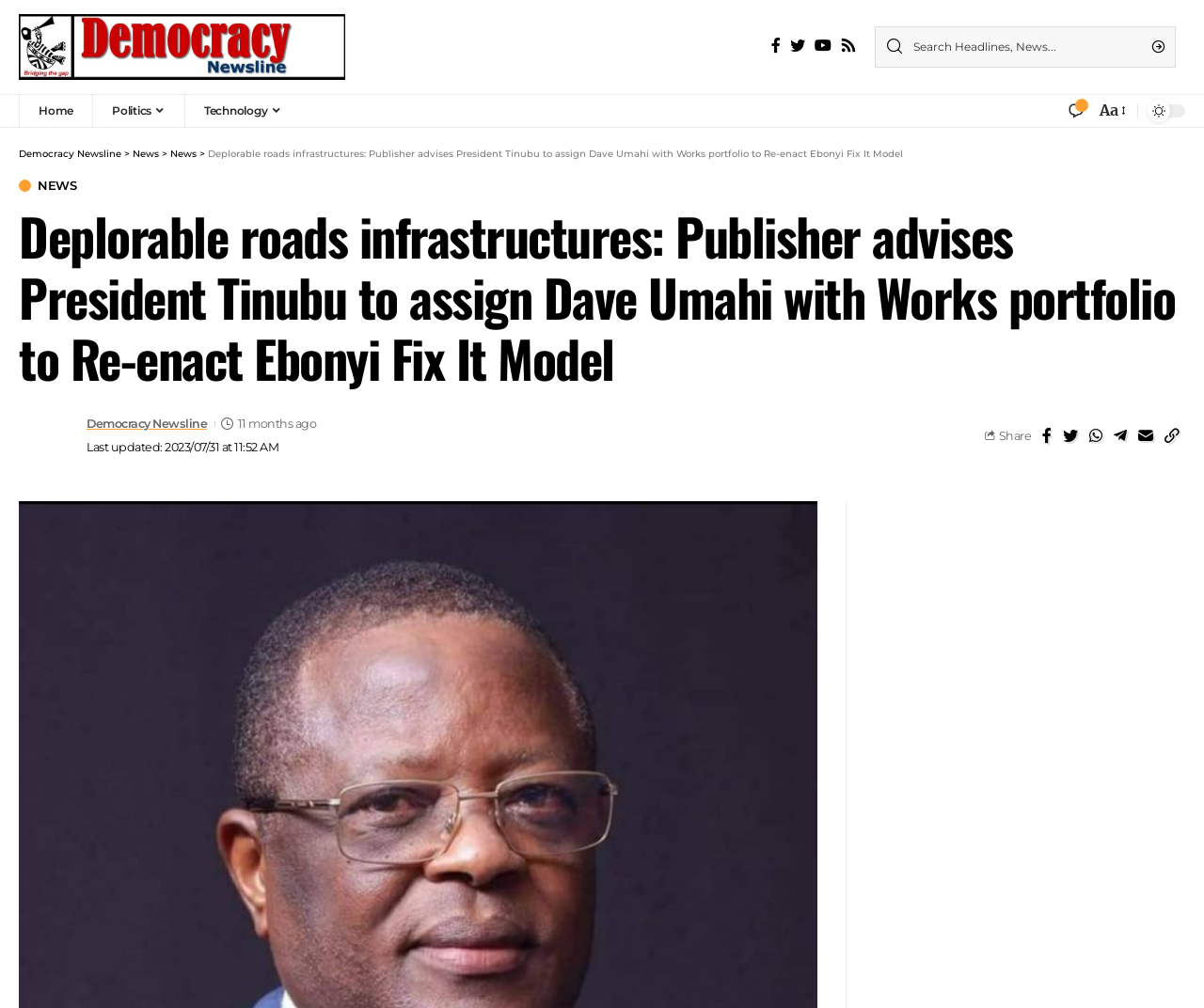Determine the bounding box coordinates of the clickable region to execute the instruction: "Click on the home page". The coordinates should be four float numbers between 0 and 1, denoted as [left, top, right, bottom].

[0.016, 0.093, 0.077, 0.127]